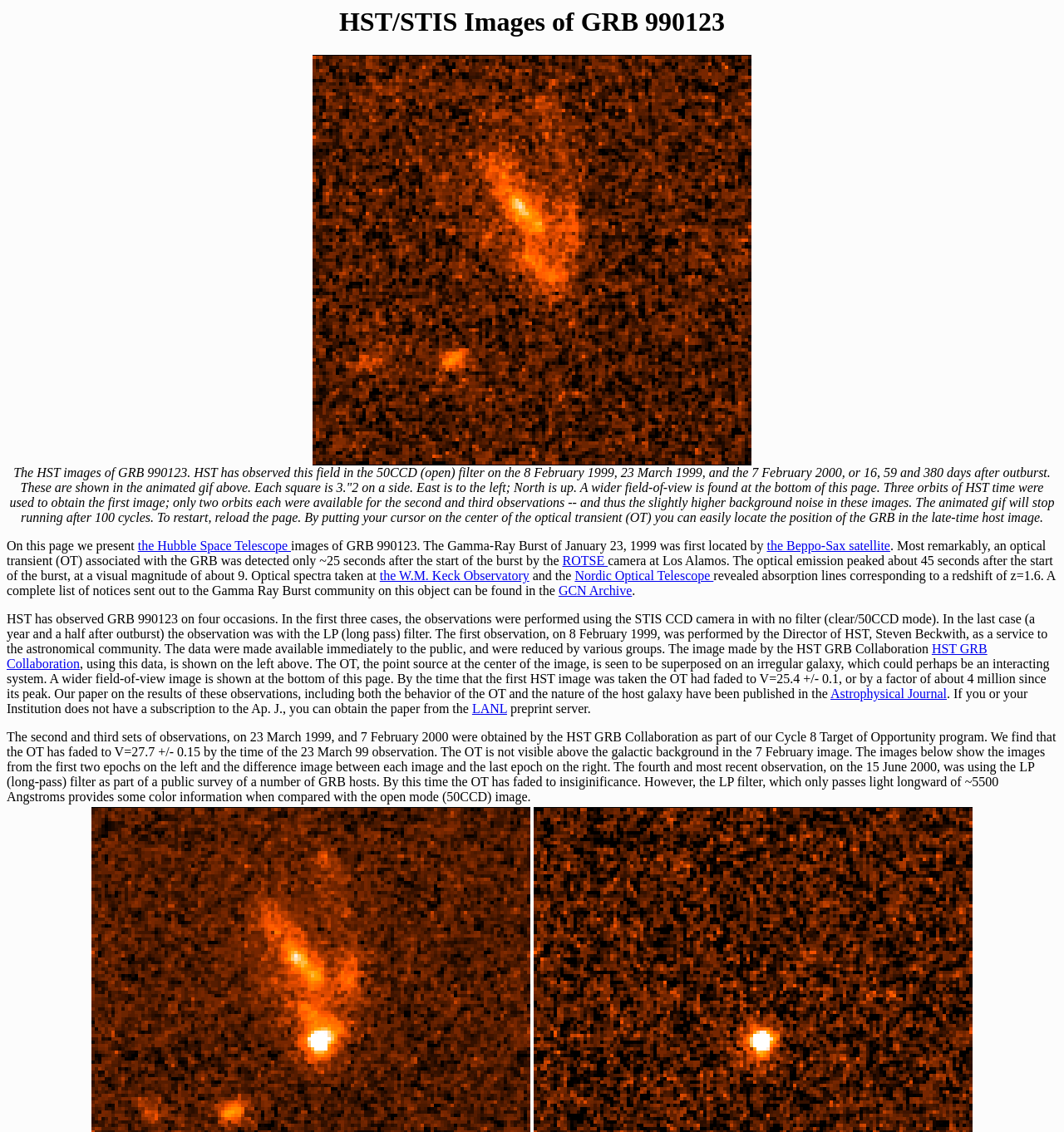Identify the bounding box coordinates of the element that should be clicked to fulfill this task: "Read the paper on the Astrophysical Journal". The coordinates should be provided as four float numbers between 0 and 1, i.e., [left, top, right, bottom].

[0.78, 0.607, 0.89, 0.619]